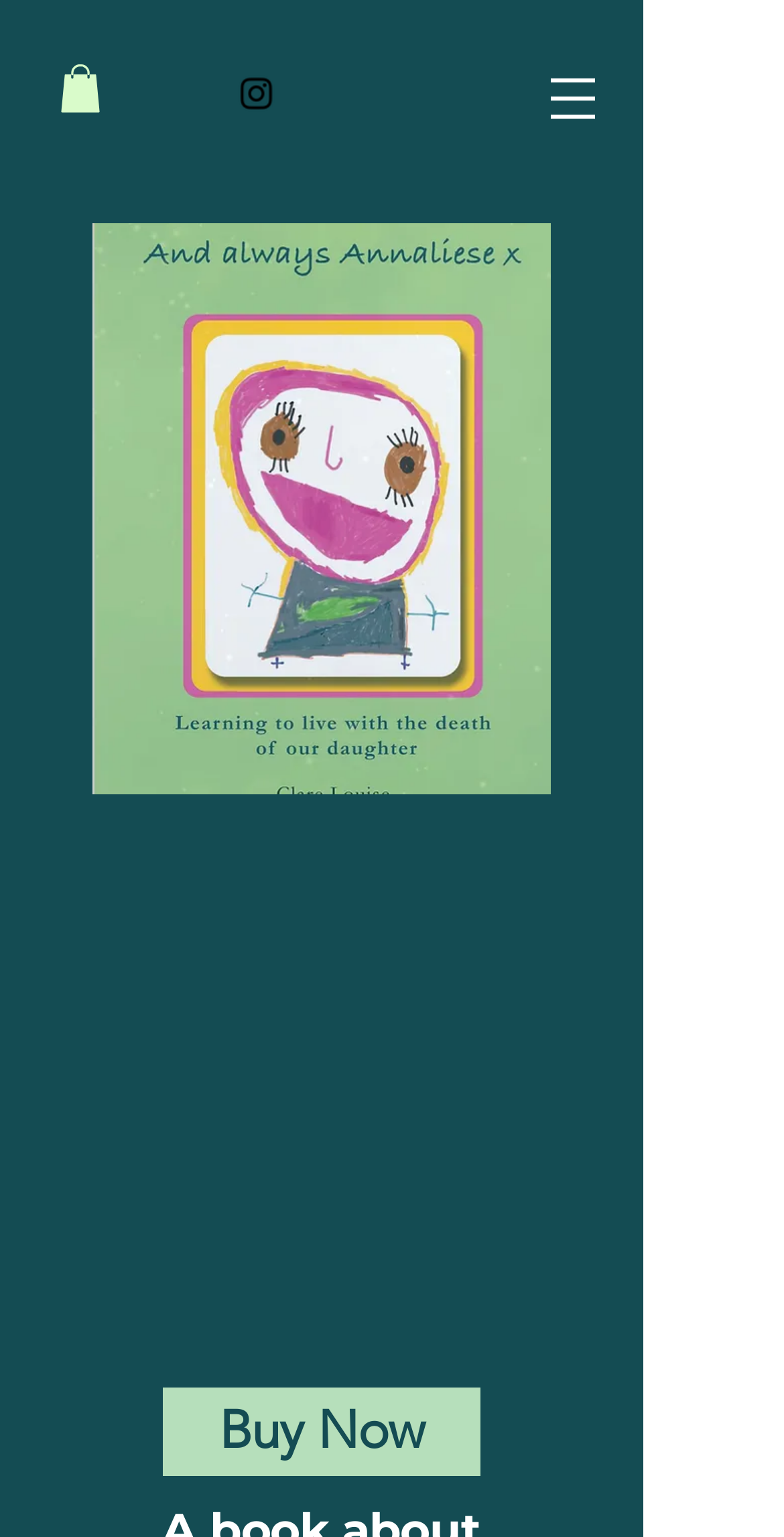Identify the bounding box of the UI element described as follows: "aria-label="Open navigation menu"". Provide the coordinates as four float numbers in the range of 0 to 1 [left, top, right, bottom].

[0.667, 0.031, 0.795, 0.097]